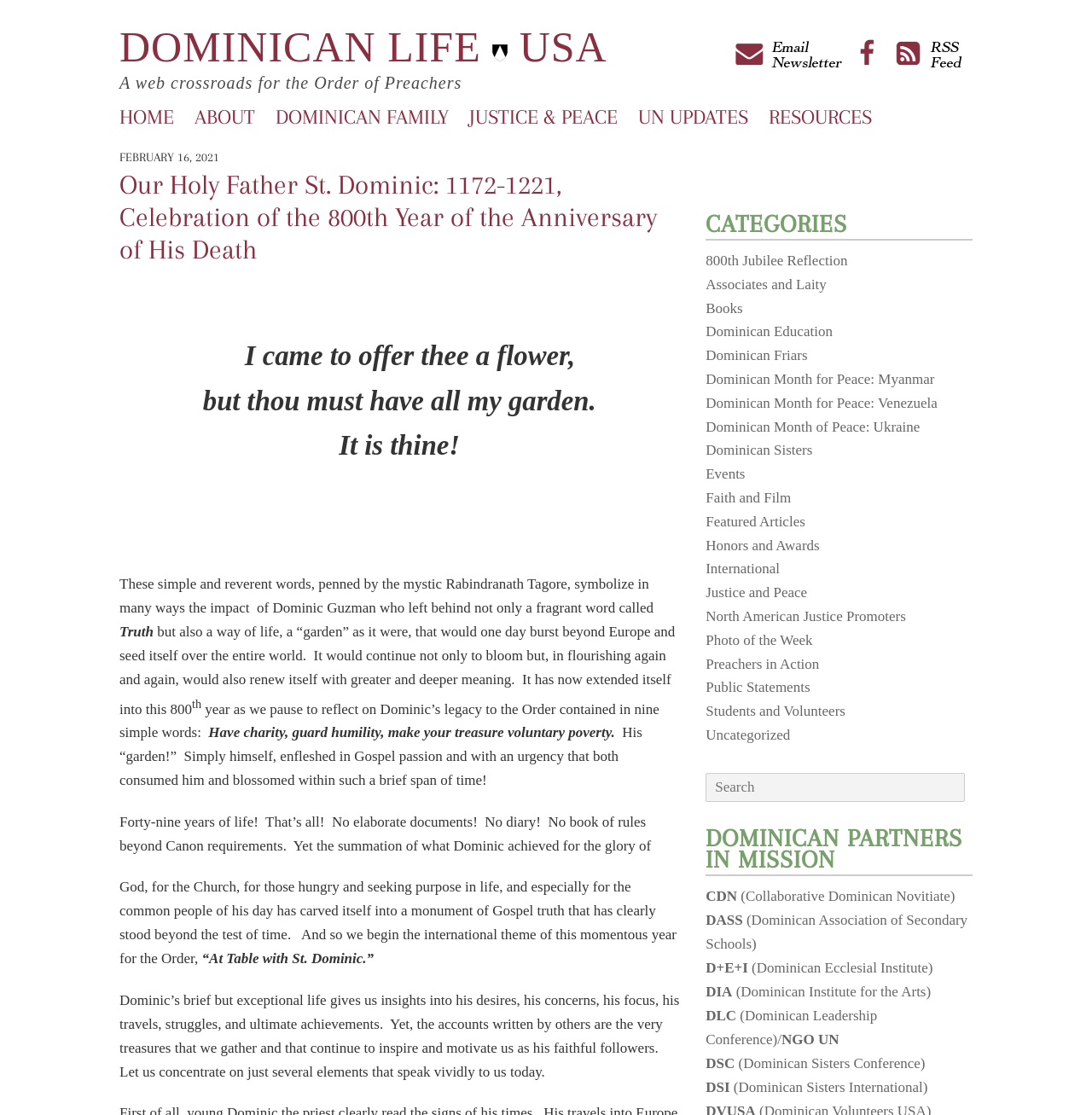From the webpage screenshot, predict the bounding box of the UI element that matches this description: "Dominican Month for Peace: Myanmar".

[0.646, 0.333, 0.856, 0.347]